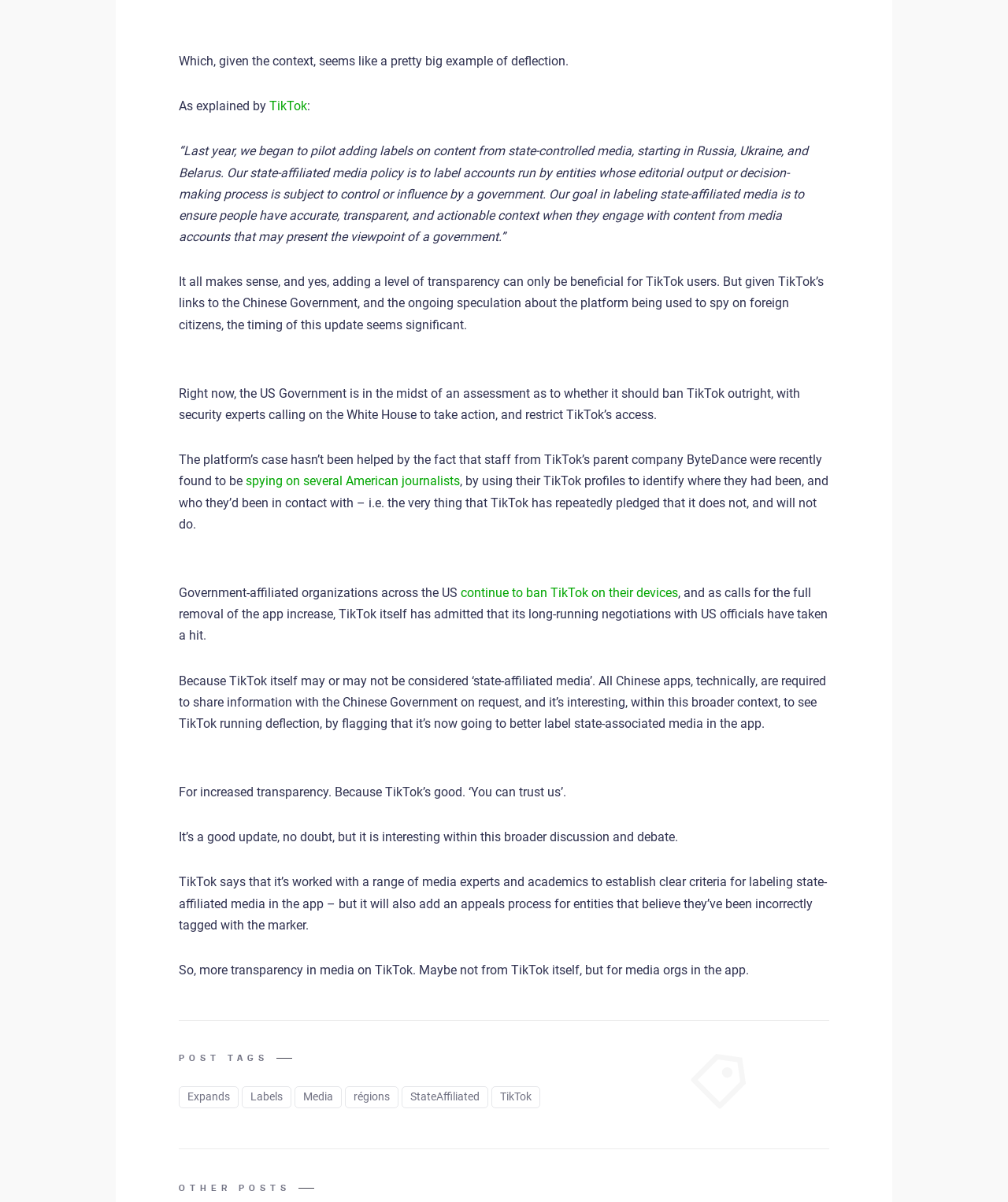What is the process for entities that believe they've been incorrectly labeled?
Based on the screenshot, respond with a single word or phrase.

Appeals process